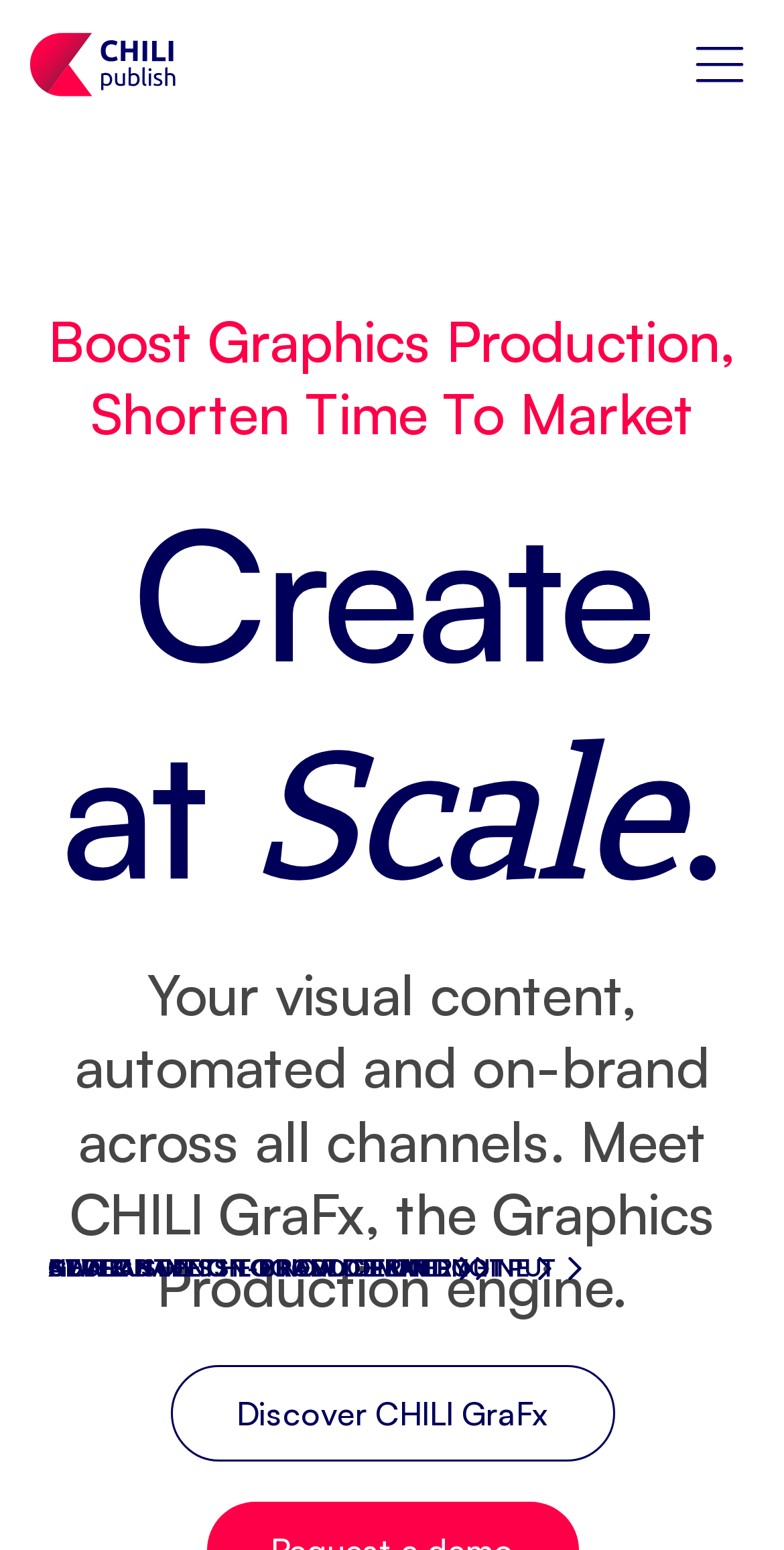What is the theme of the webpage?
Using the information from the image, give a concise answer in one word or a short phrase.

Graphics and Marketing